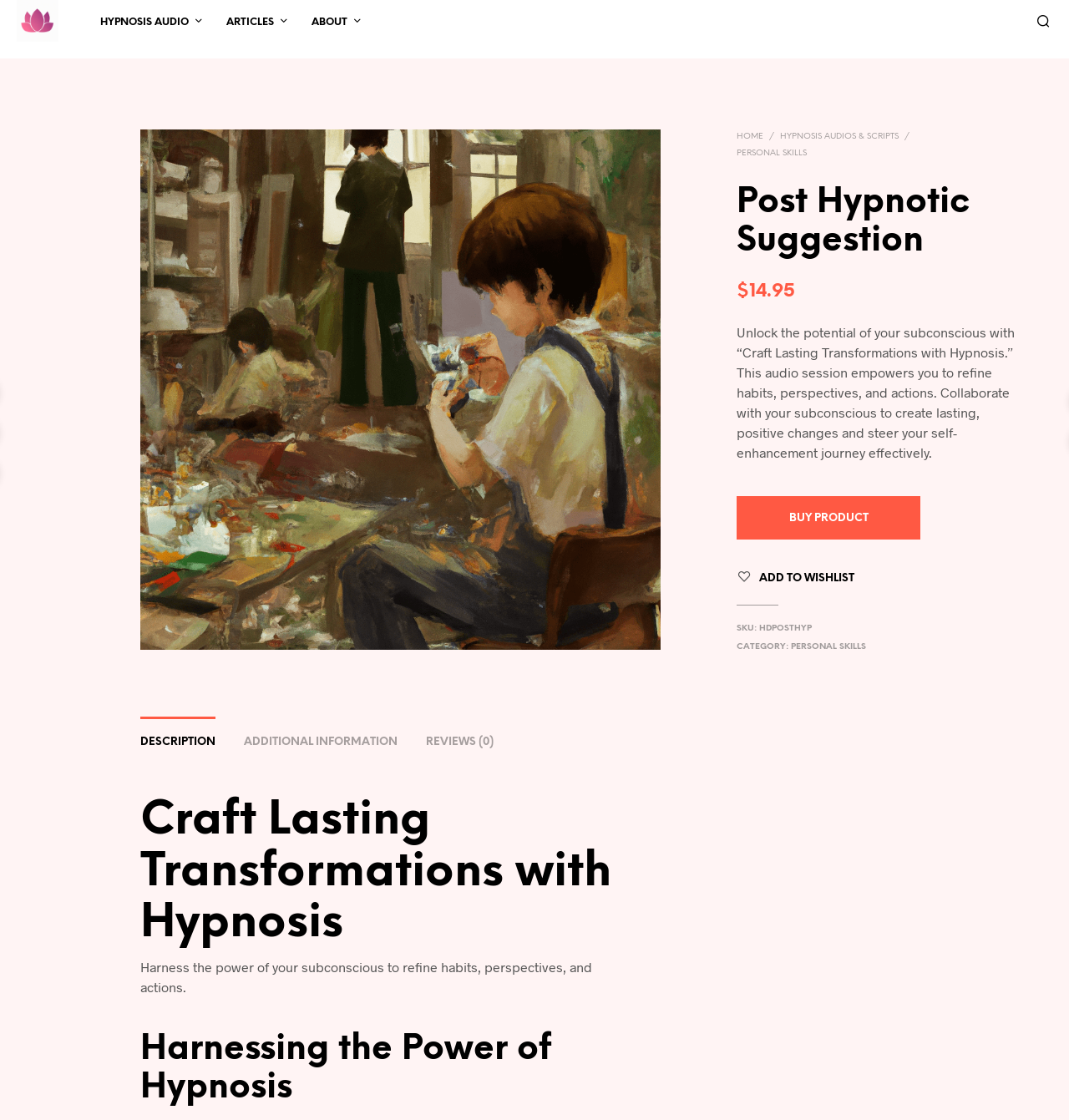Determine the bounding box coordinates of the element that should be clicked to execute the following command: "Add the product to wishlist".

[0.71, 0.511, 0.799, 0.521]